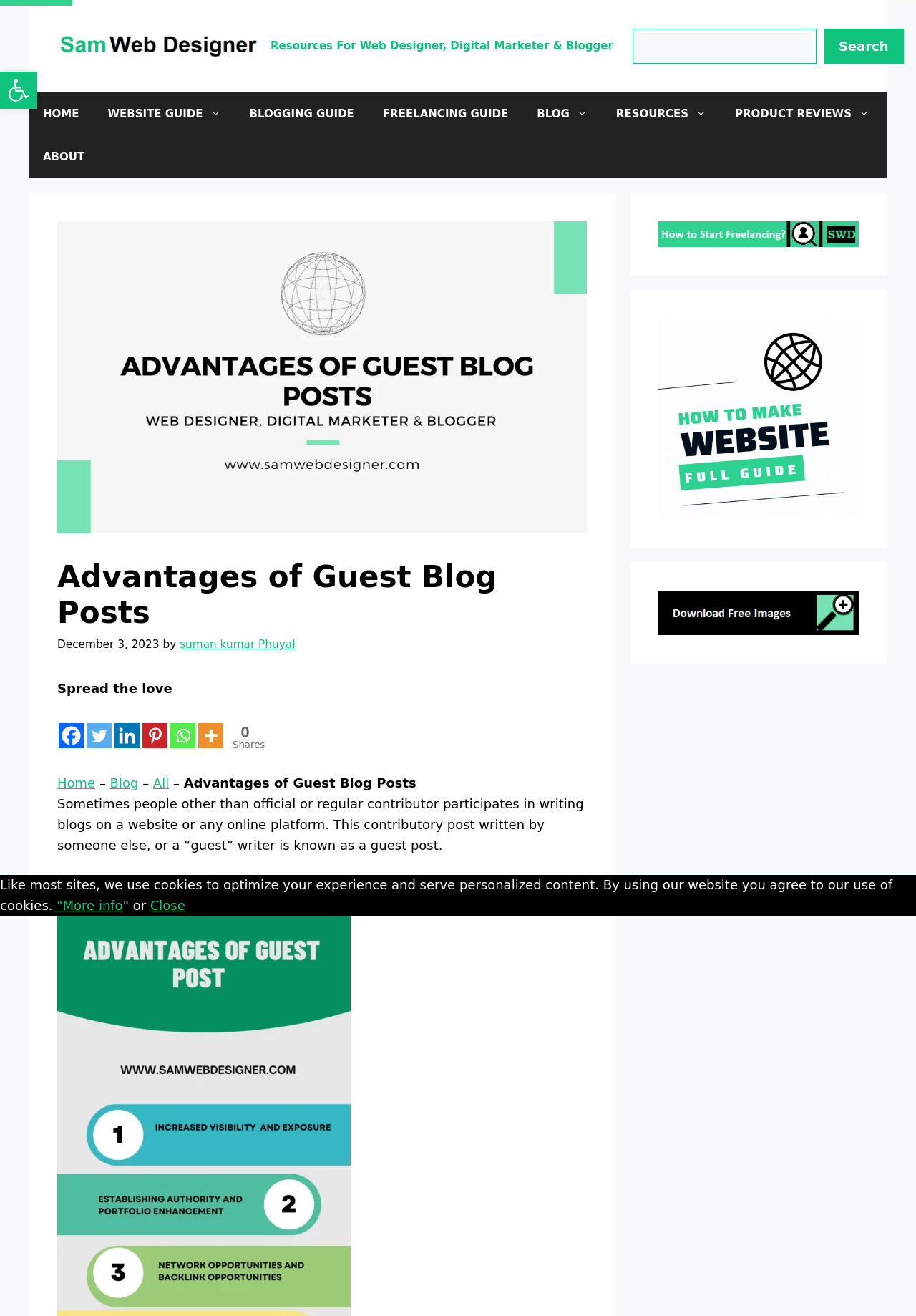Can you provide the bounding box coordinates for the element that should be clicked to implement the instruction: "Search for resources"?

[0.691, 0.022, 0.891, 0.048]